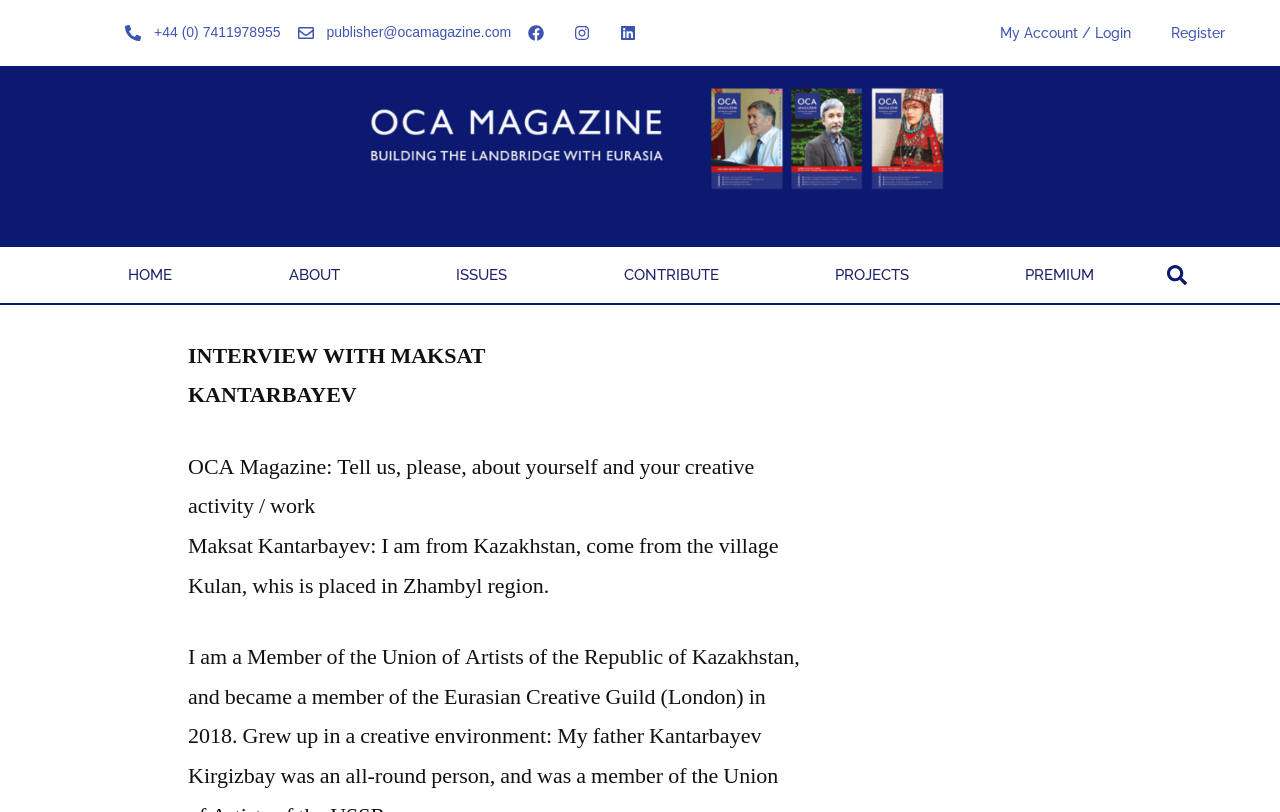Pinpoint the bounding box coordinates of the element you need to click to execute the following instruction: "Search". The bounding box should be represented by four float numbers between 0 and 1, in the format [left, top, right, bottom].

None